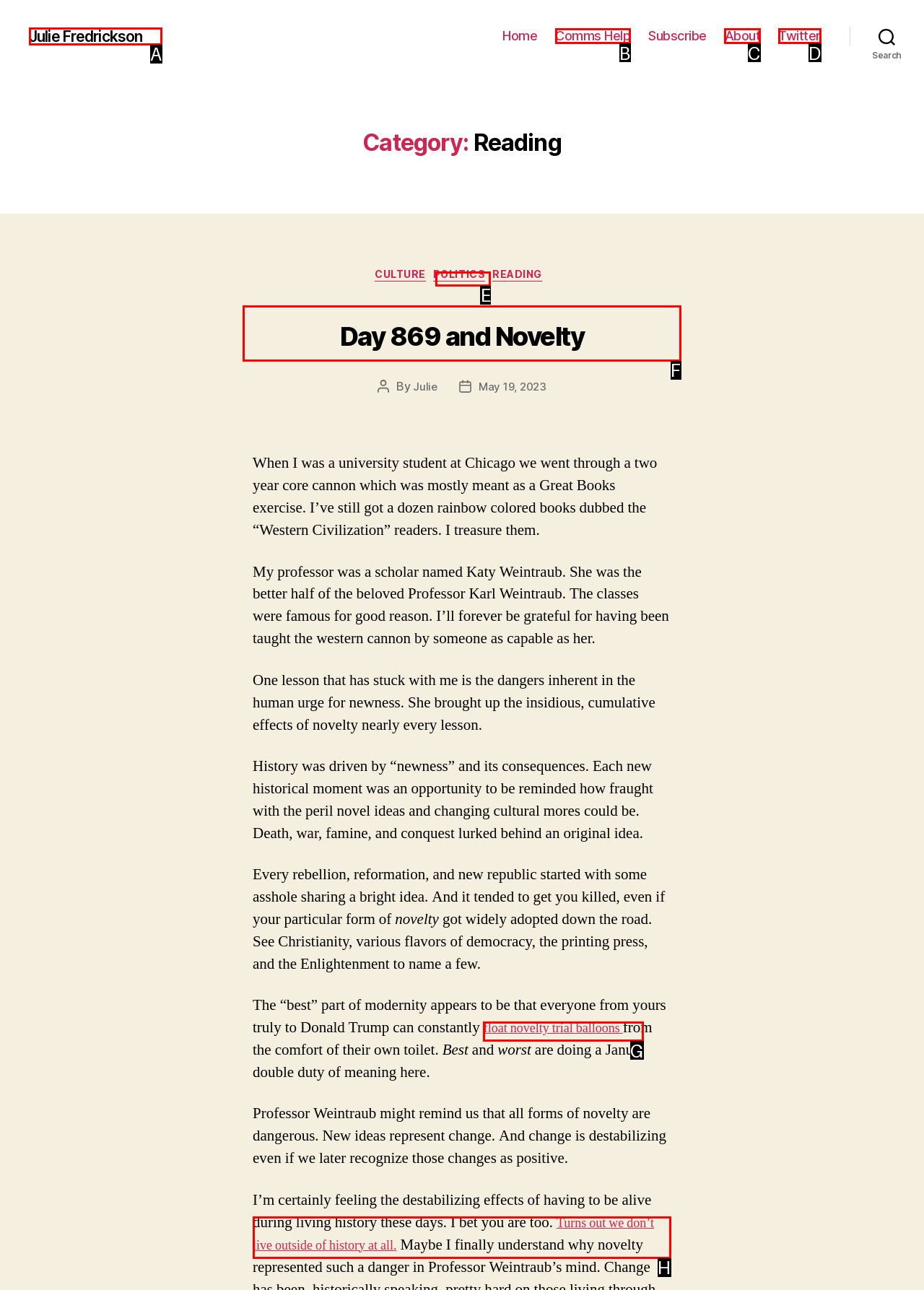From the options provided, determine which HTML element best fits the description: Julie Fredrickson. Answer with the correct letter.

A